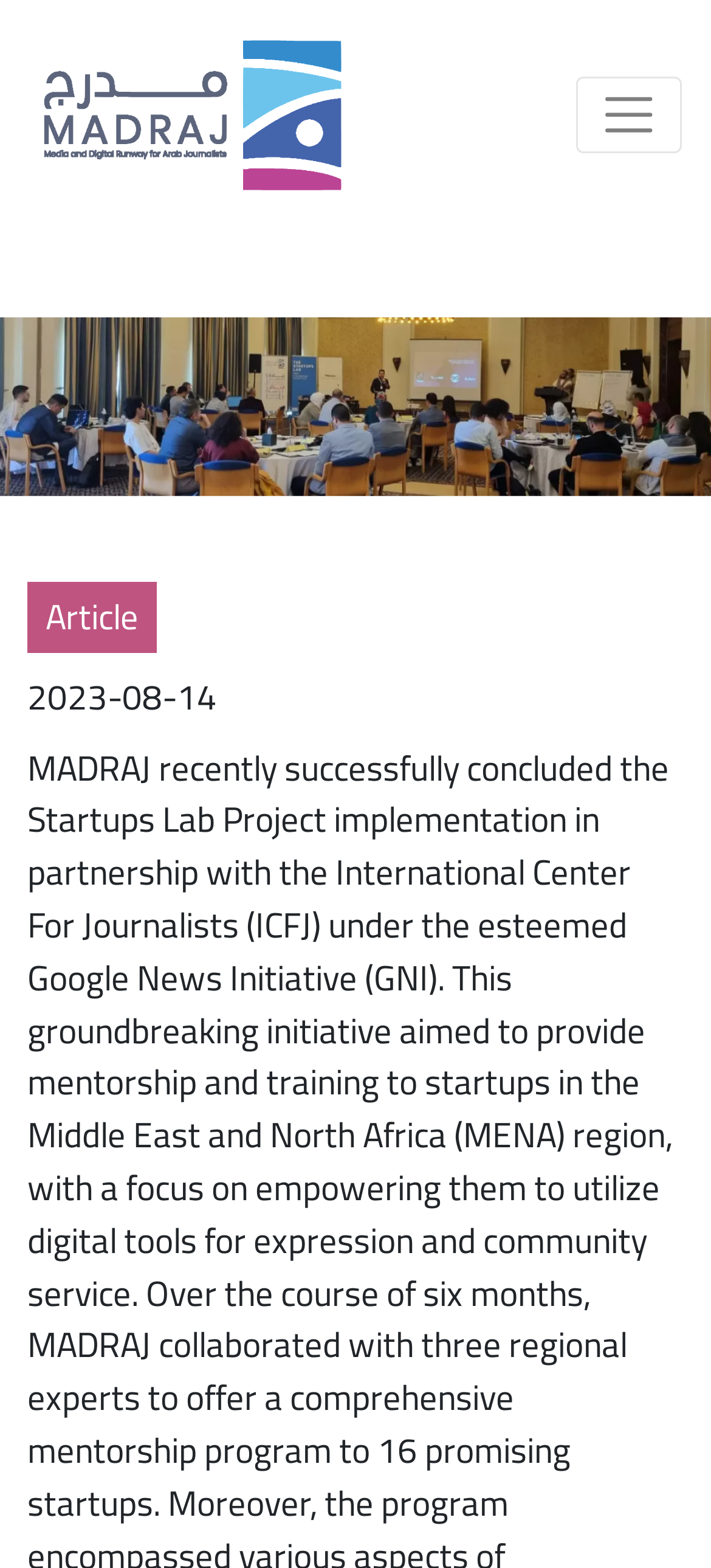Using the provided element description "title="Home"", determine the bounding box coordinates of the UI element.

[0.041, 0.014, 0.503, 0.132]